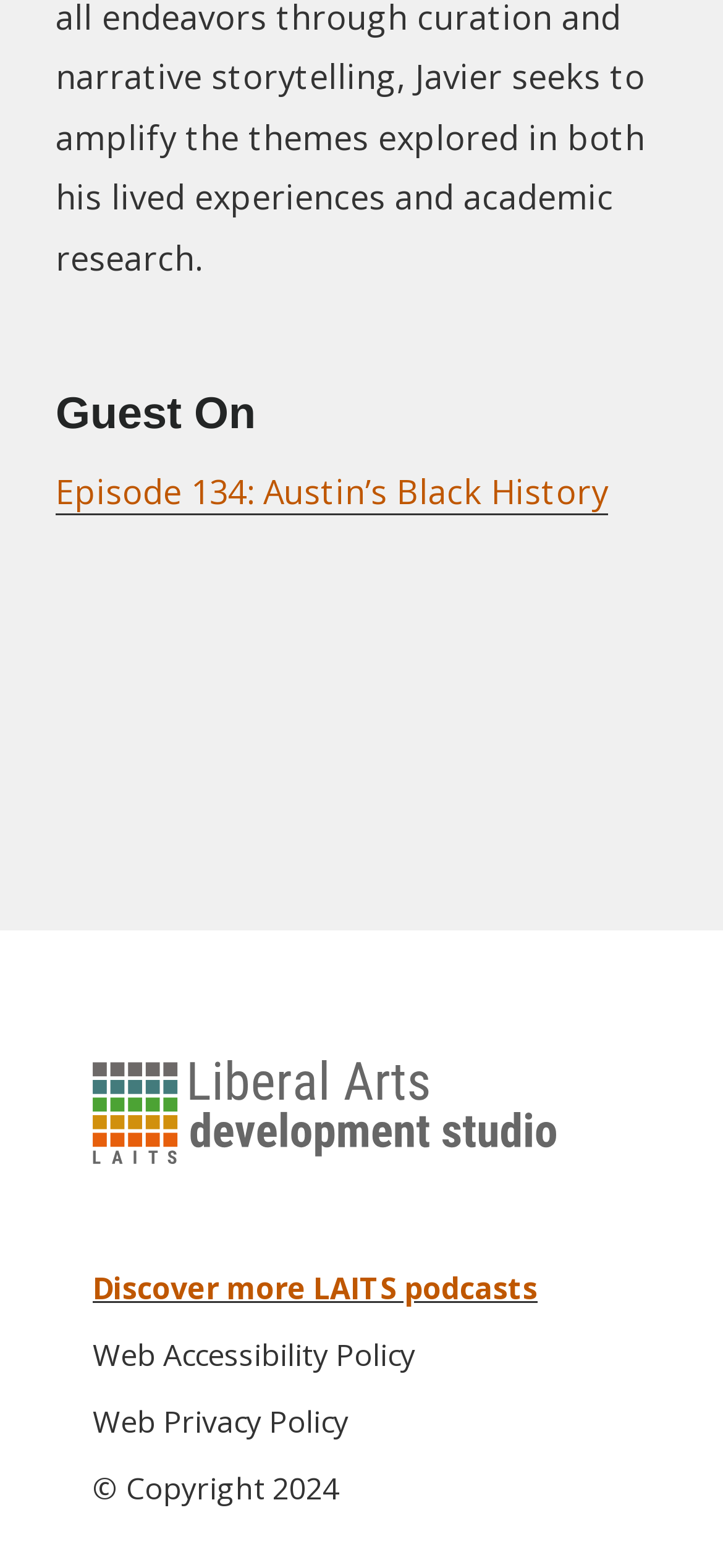Calculate the bounding box coordinates for the UI element based on the following description: "Discover more LAITS podcasts". Ensure the coordinates are four float numbers between 0 and 1, i.e., [left, top, right, bottom].

[0.128, 0.809, 0.744, 0.835]